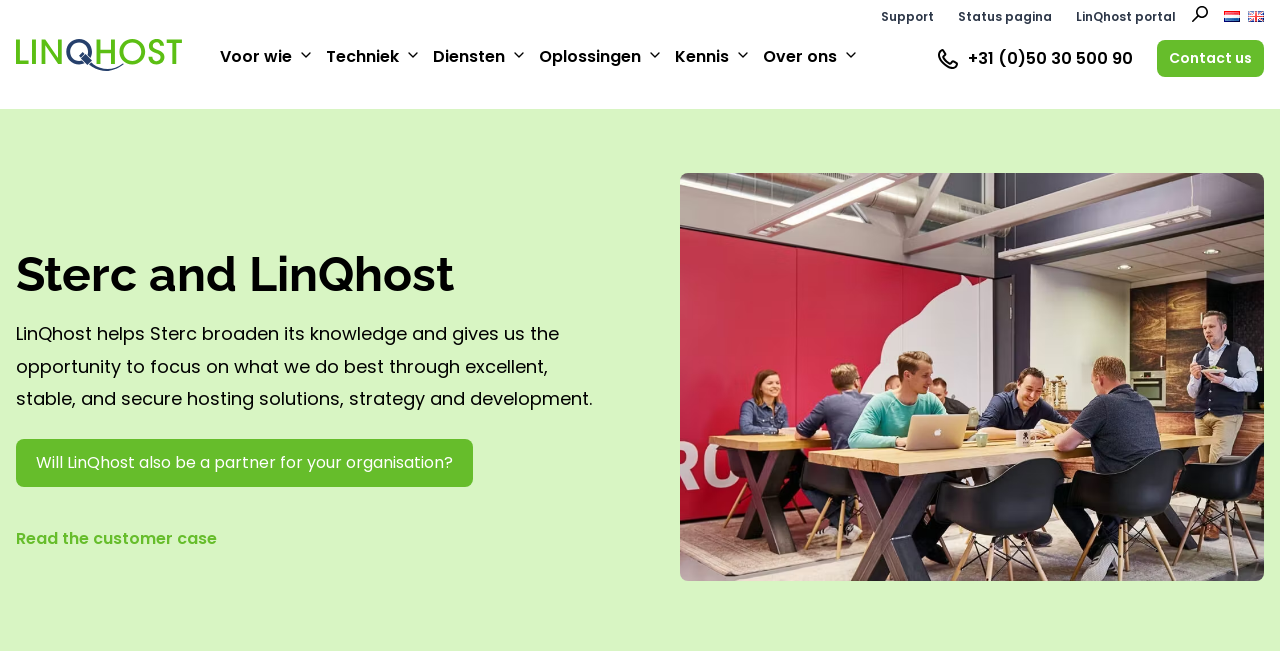Use a single word or phrase to answer the following:
What is the language of the webpage?

Nederlands